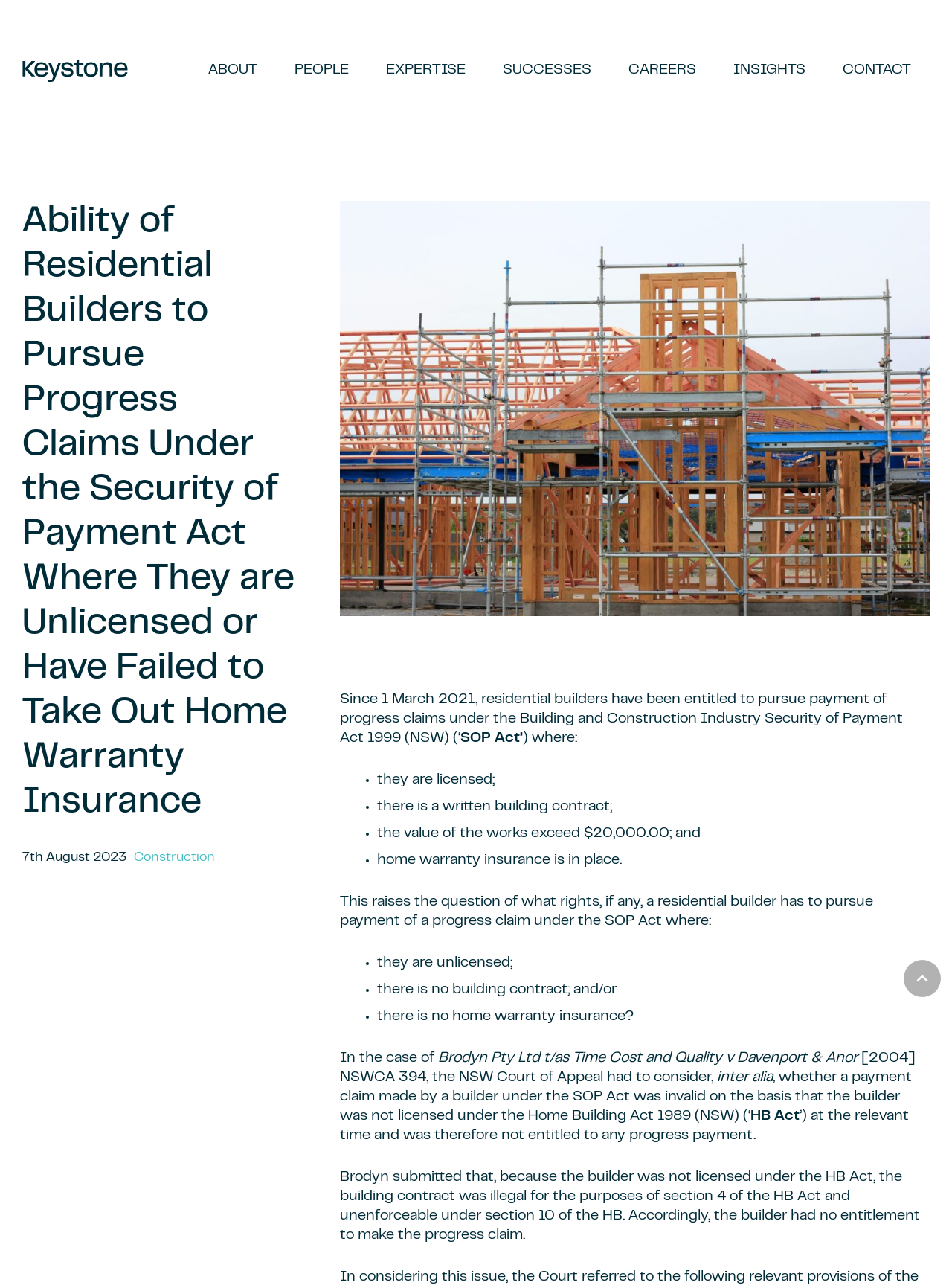Please identify the bounding box coordinates of the element that needs to be clicked to execute the following command: "Click the Back to top button". Provide the bounding box using four float numbers between 0 and 1, formatted as [left, top, right, bottom].

[0.949, 0.745, 0.988, 0.774]